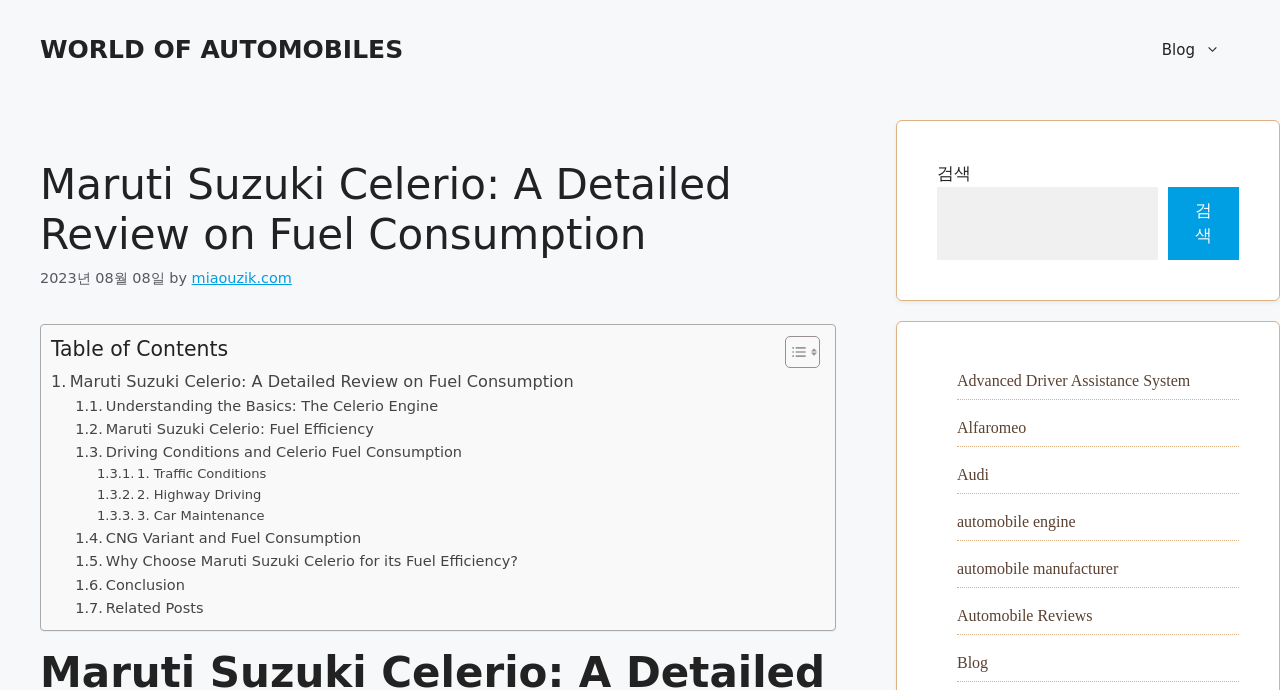Please identify the bounding box coordinates of the element I should click to complete this instruction: 'Search for something in the search box'. The coordinates should be given as four float numbers between 0 and 1, like this: [left, top, right, bottom].

[0.732, 0.27, 0.904, 0.376]